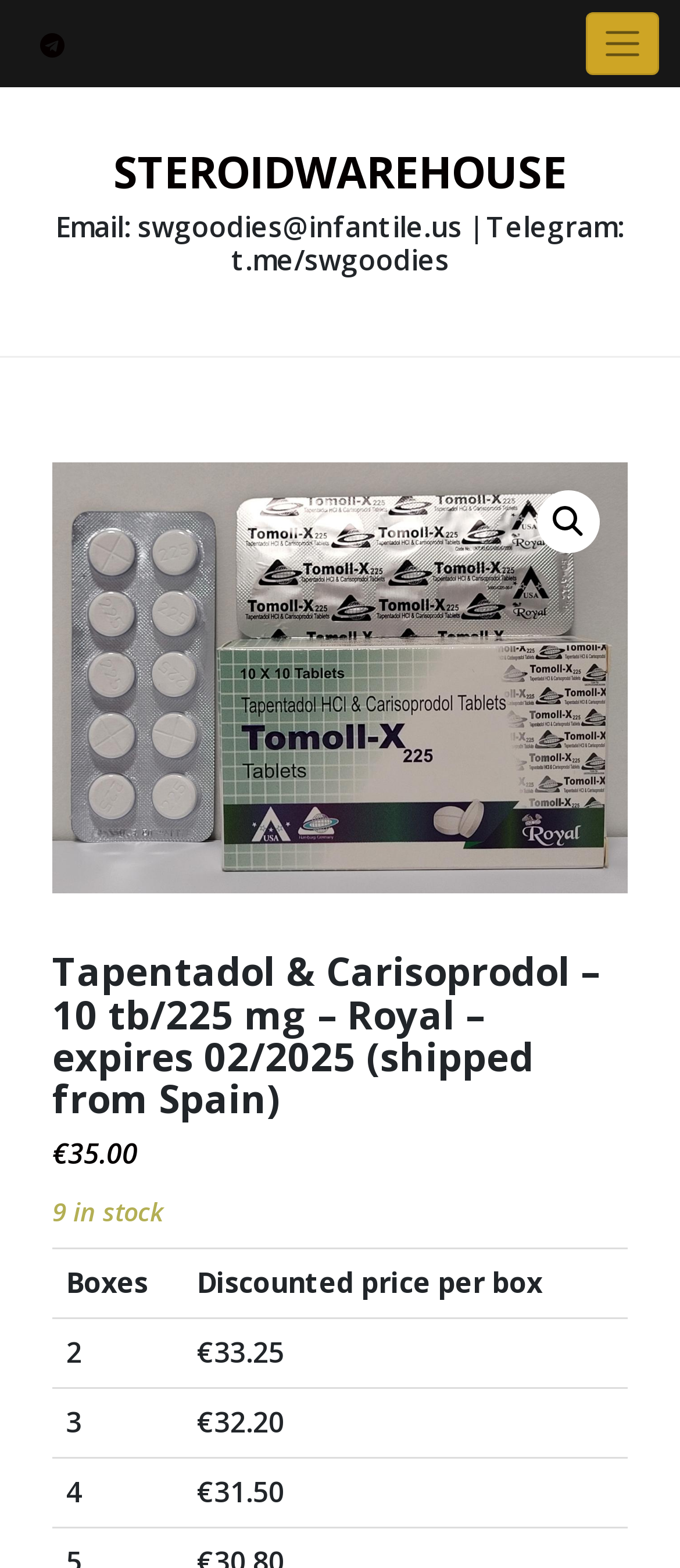Please specify the bounding box coordinates in the format (top-left x, top-left y, bottom-right x, bottom-right y), with all values as floating point numbers between 0 and 1. Identify the bounding box of the UI element described by: title="Tapentadol.cleaned"

[0.077, 0.295, 0.923, 0.57]